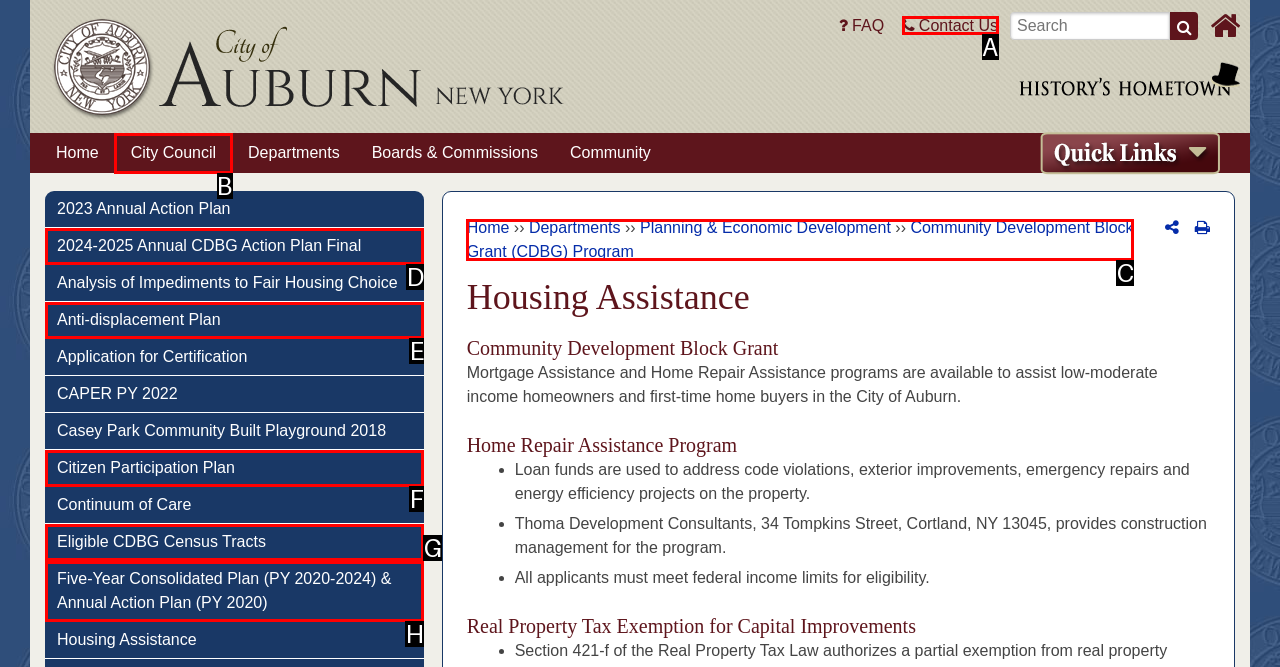Which HTML element should be clicked to complete the task: Contact us? Answer with the letter of the corresponding option.

A